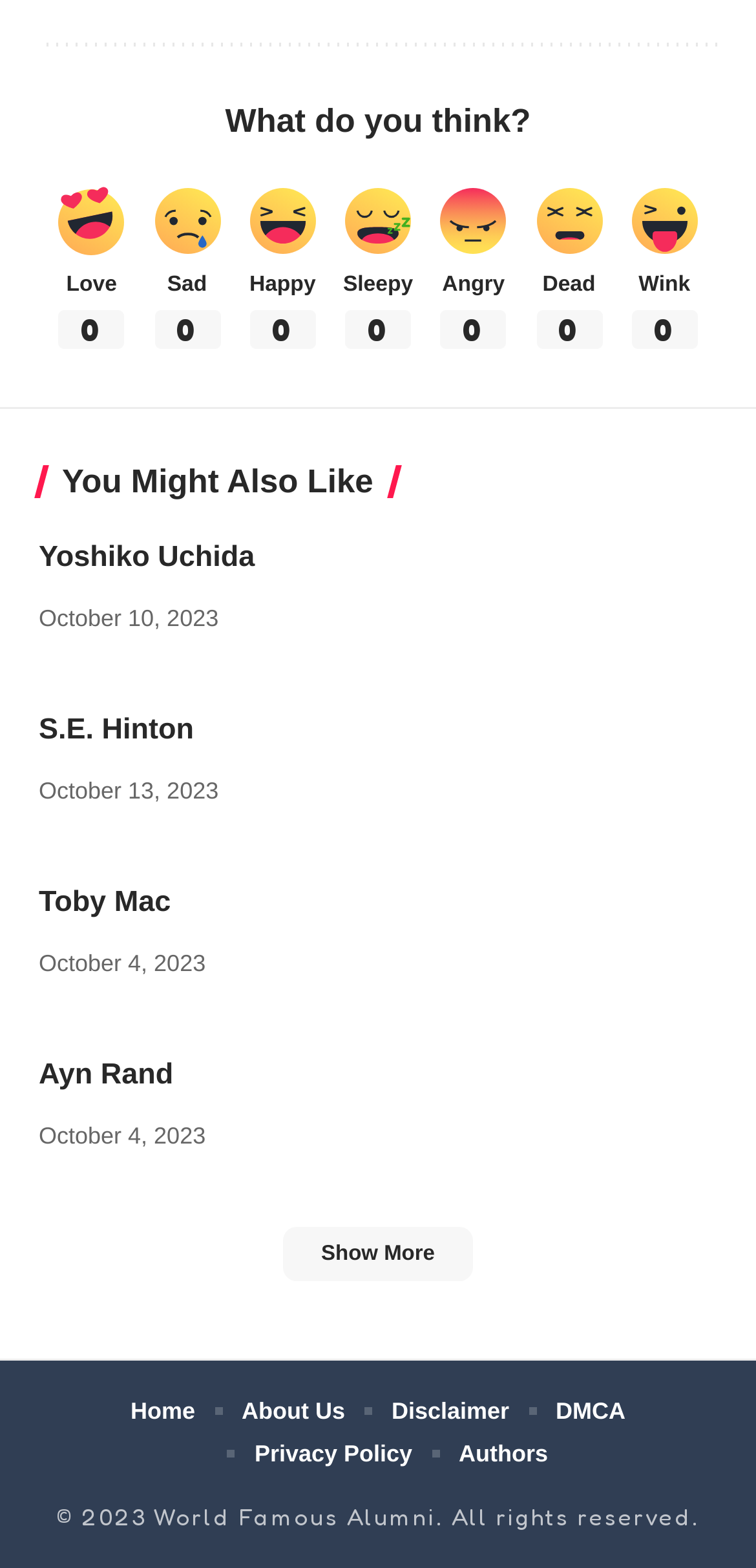Use the details in the image to answer the question thoroughly: 
What is the question being asked at the top?

The question 'What do you think?' is displayed at the top of the webpage, which suggests that the webpage is asking for the user's opinion or feedback about something.